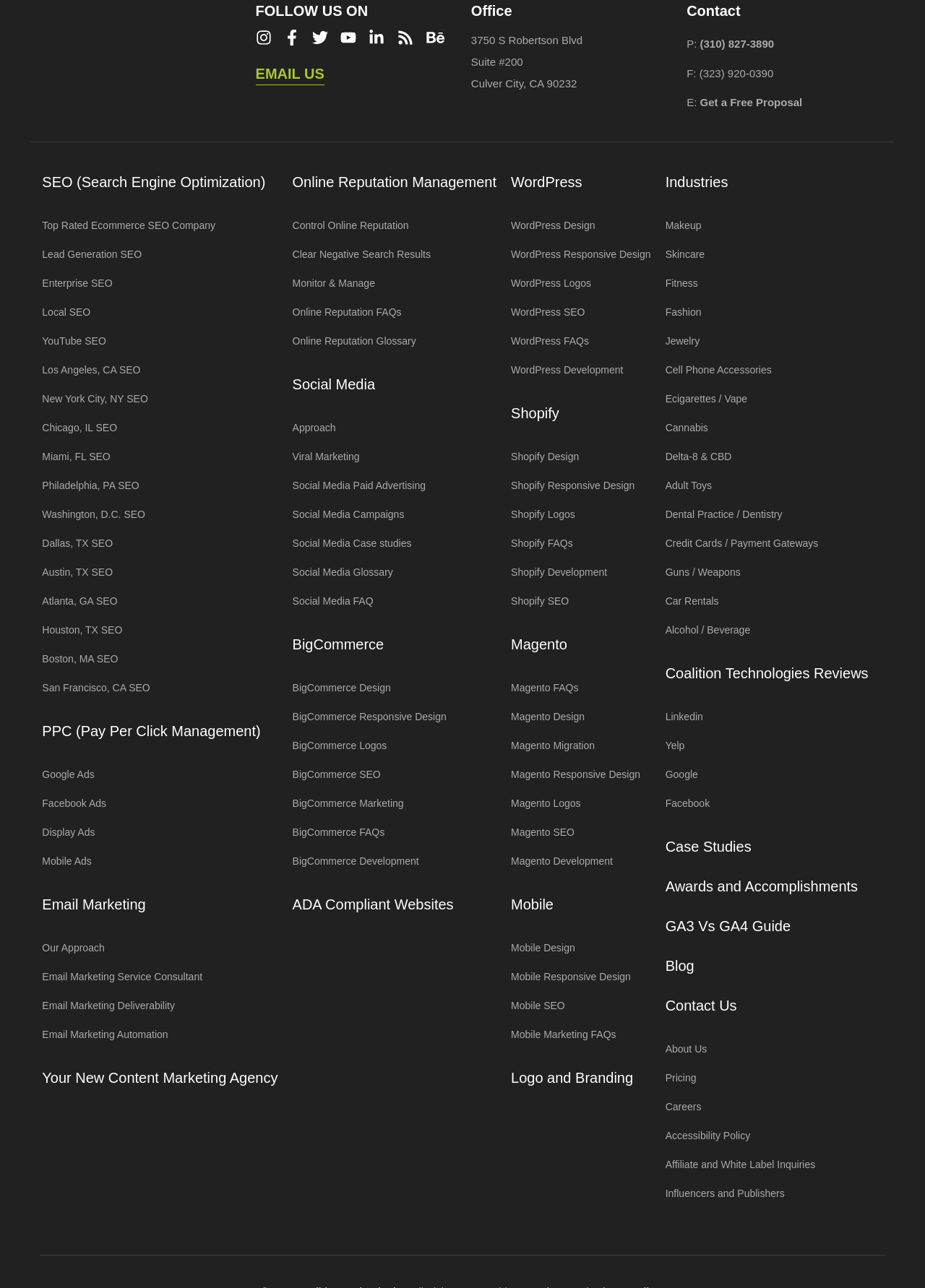What is the company name?
With the help of the image, please provide a detailed response to the question.

The company name is obtained from the link element with the text 'Coalition Technologies' at the top left of the webpage.